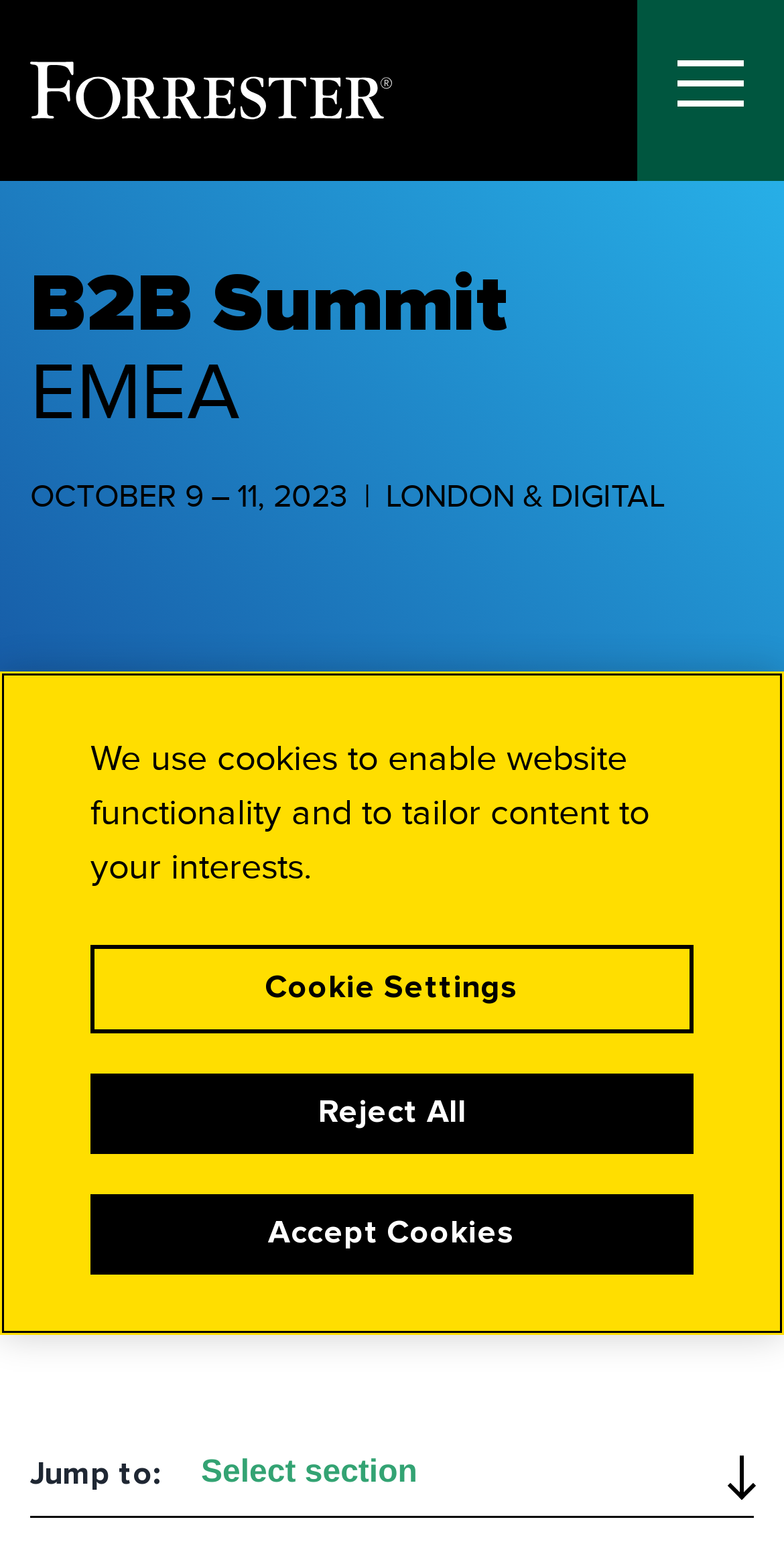Refer to the element description Reject All and identify the corresponding bounding box in the screenshot. Format the coordinates as (top-left x, top-left y, bottom-right x, bottom-right y) with values in the range of 0 to 1.

[0.115, 0.695, 0.885, 0.747]